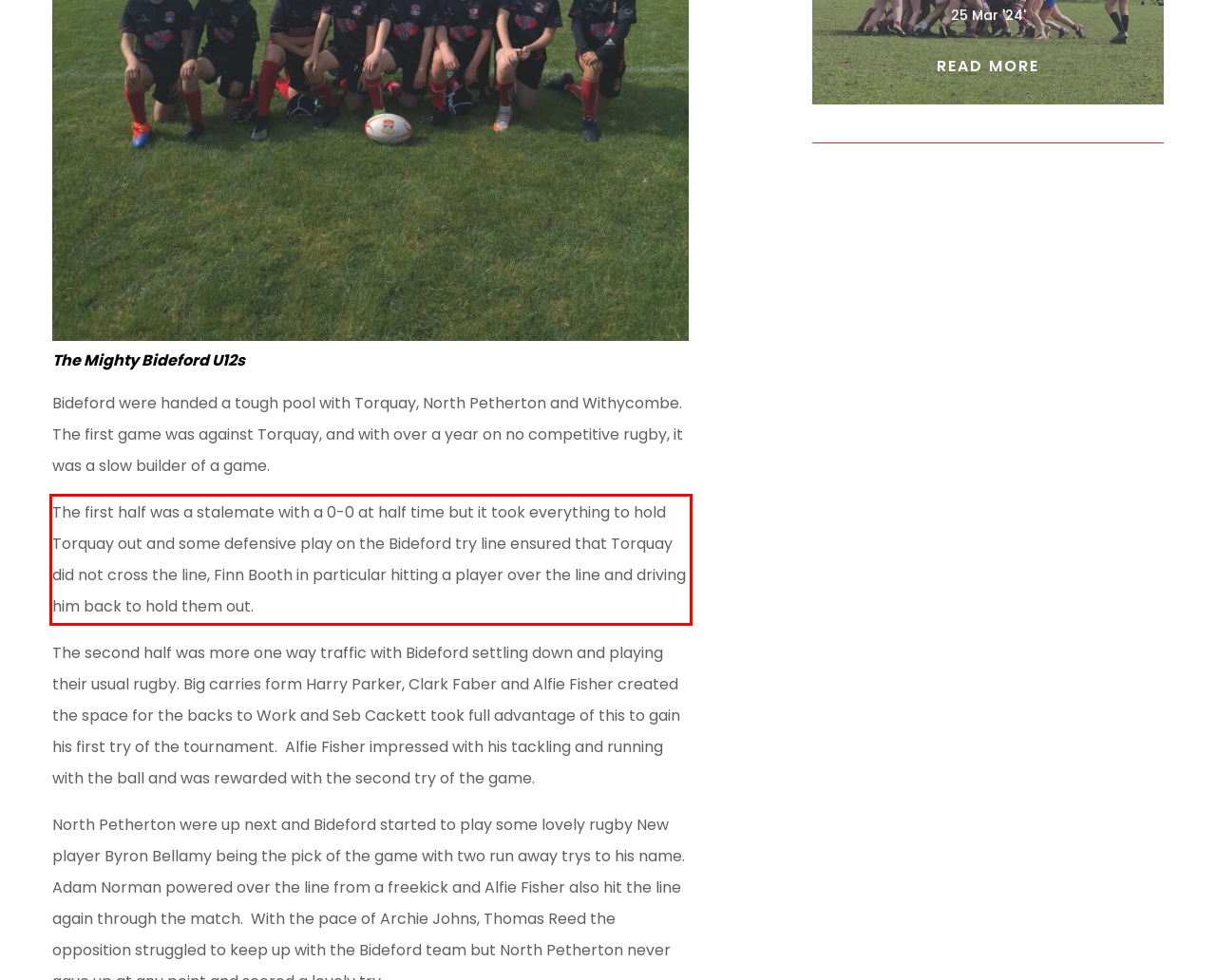You have a screenshot of a webpage where a UI element is enclosed in a red rectangle. Perform OCR to capture the text inside this red rectangle.

The first half was a stalemate with a 0-0 at half time but it took everything to hold Torquay out and some defensive play on the Bideford try line ensured that Torquay did not cross the line, Finn Booth in particular hitting a player over the line and driving him back to hold them out.